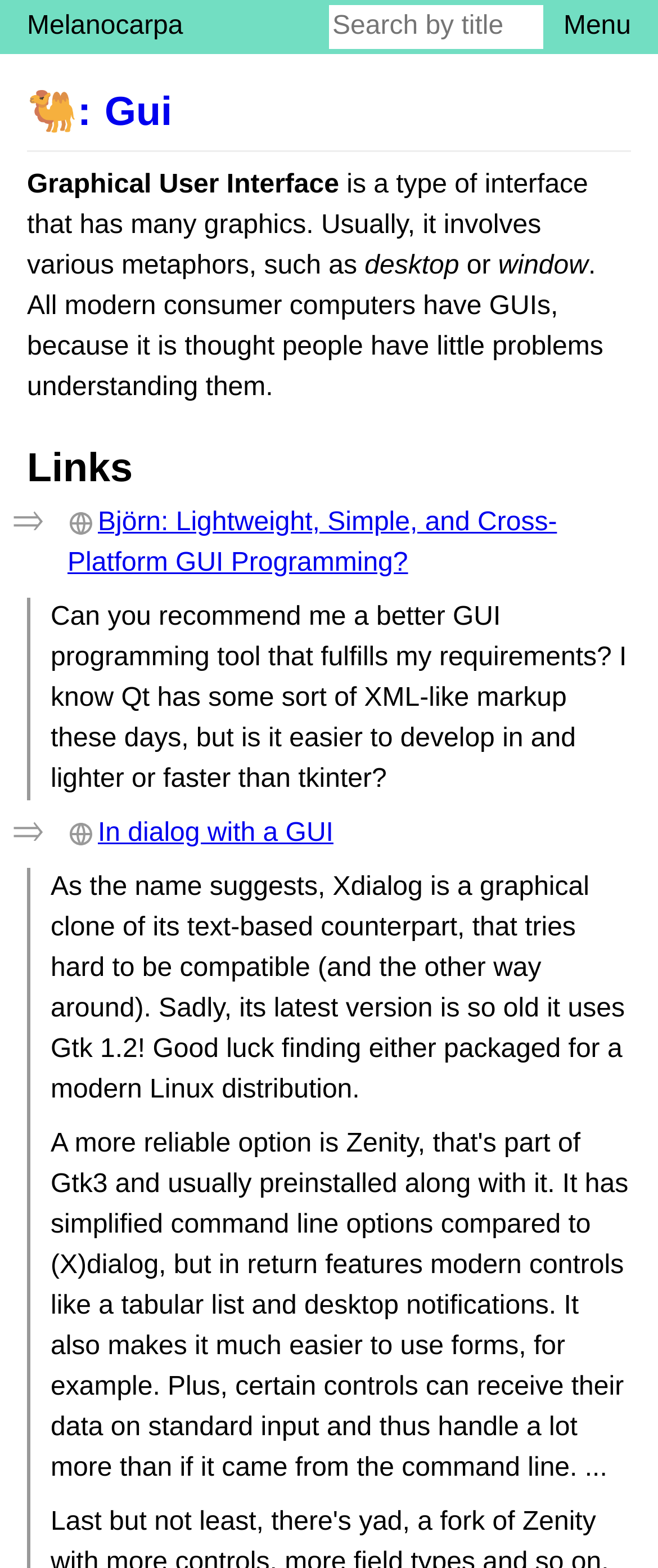Pinpoint the bounding box coordinates of the clickable element needed to complete the instruction: "Read Björn: Lightweight, Simple, and Cross-Platform GUI Programming?". The coordinates should be provided as four float numbers between 0 and 1: [left, top, right, bottom].

[0.103, 0.324, 0.846, 0.368]